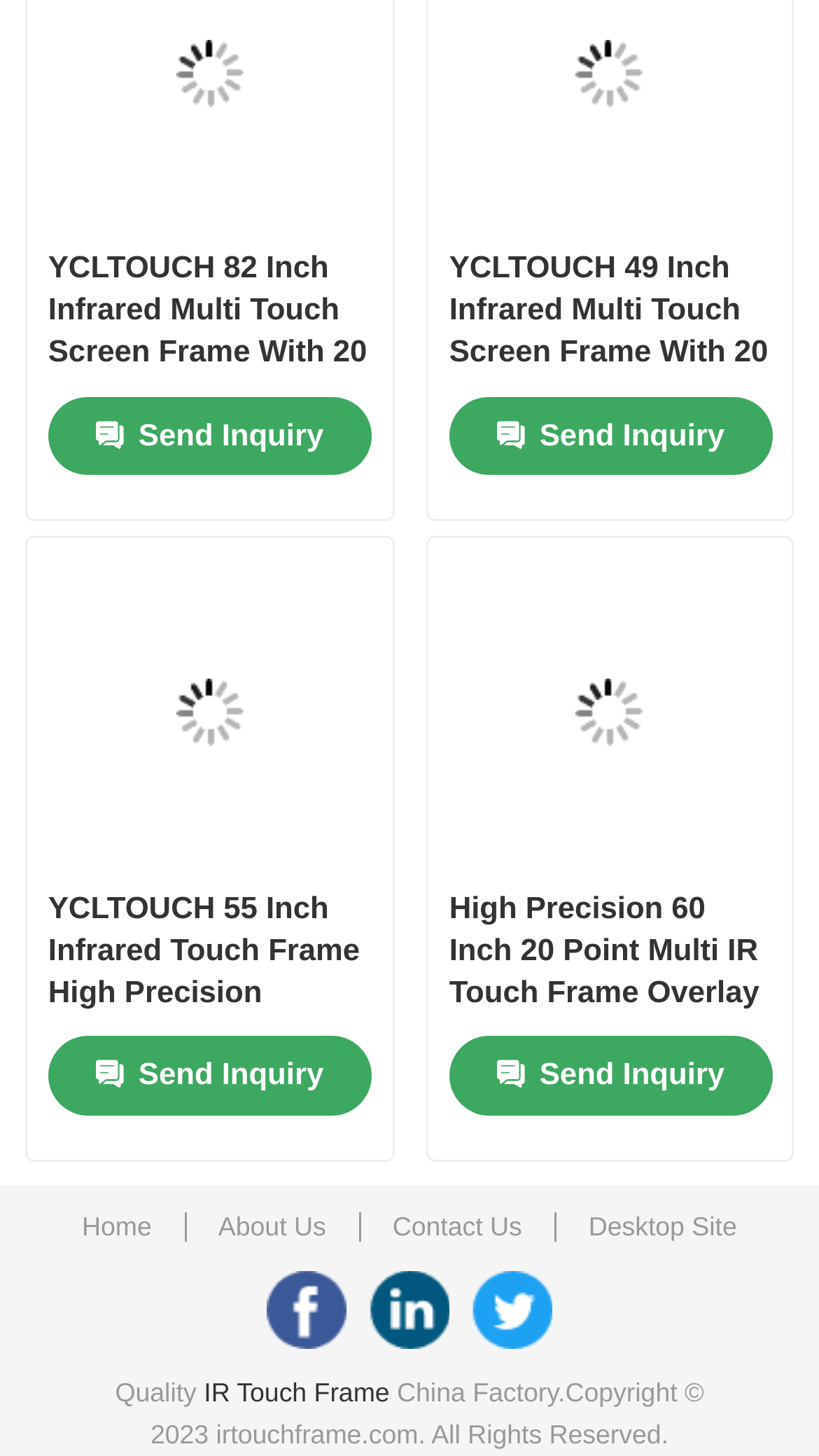Determine the bounding box coordinates of the clickable area required to perform the following instruction: "View the 'YCLTOUCH 82 Inch Infrared Multi Touch Screen Frame With 20 Touch Points' product". The coordinates should be represented as four float numbers between 0 and 1: [left, top, right, bottom].

[0.059, 0.17, 0.452, 0.257]